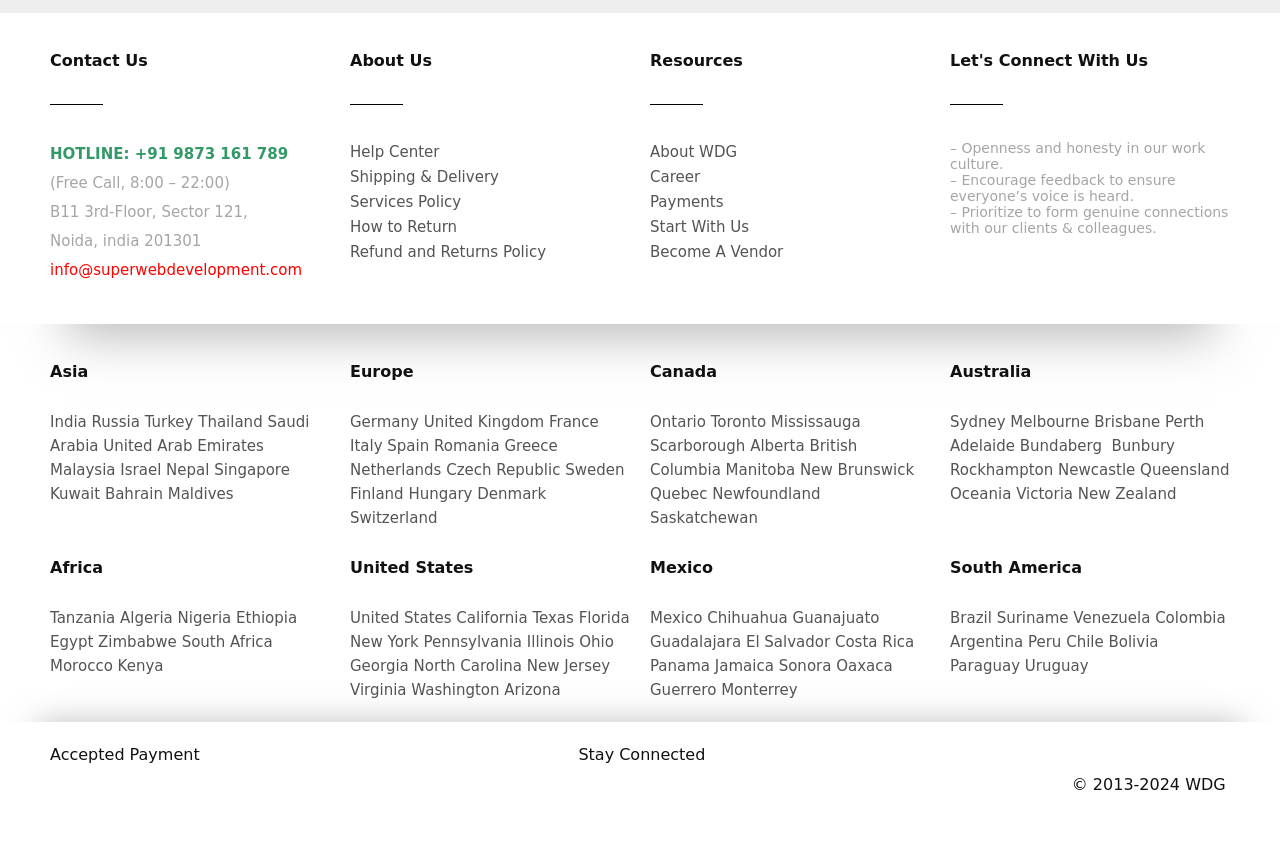Find the bounding box coordinates of the element to click in order to complete the given instruction: "Contact us through hotline."

[0.039, 0.169, 0.225, 0.191]